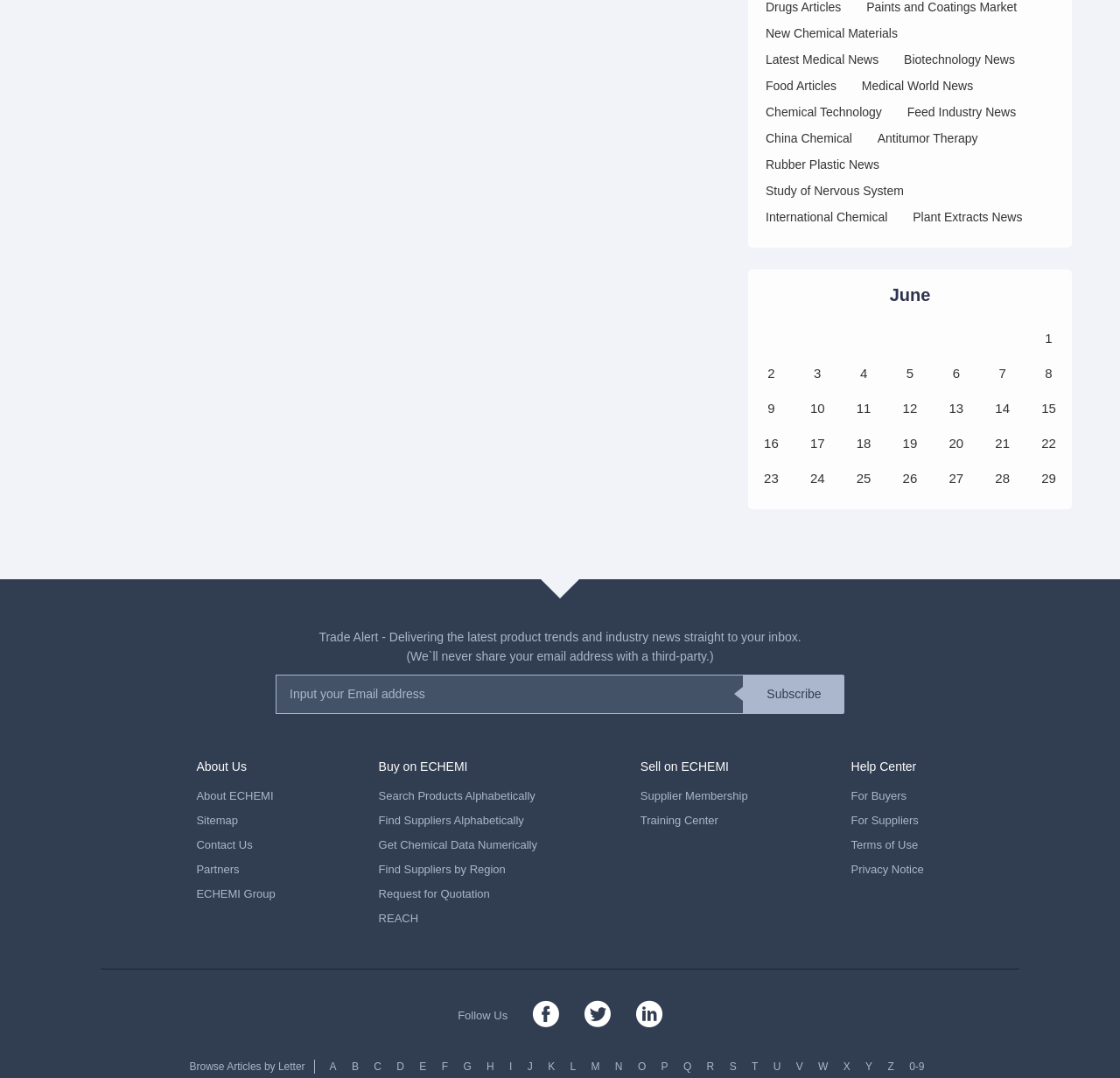Analyze the image and give a detailed response to the question:
How many columns are in the table?

The table has 7 columns, as evidenced by the 7 grid cells in each row.